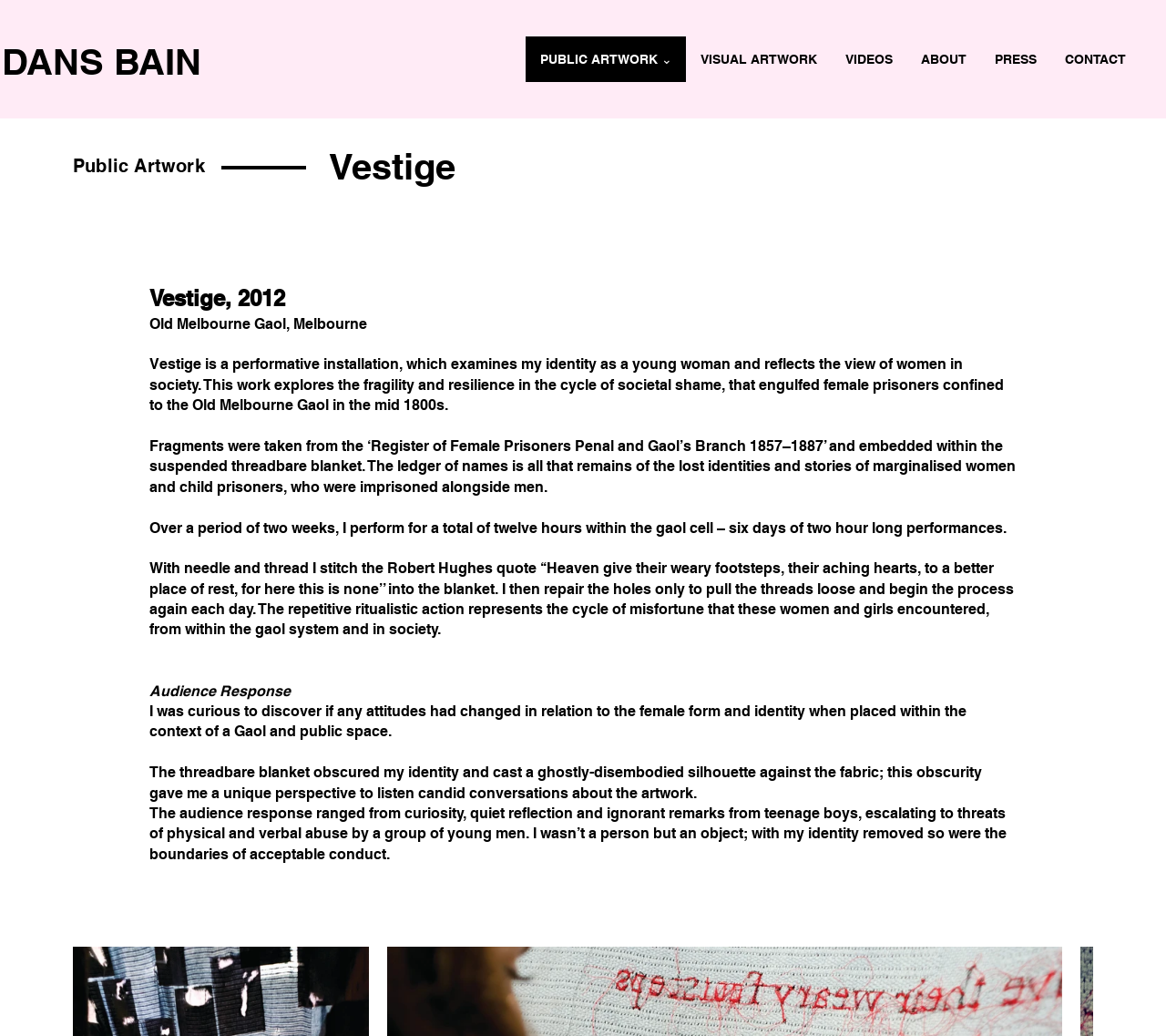What is the name of the artwork?
From the image, respond using a single word or phrase.

Vestige